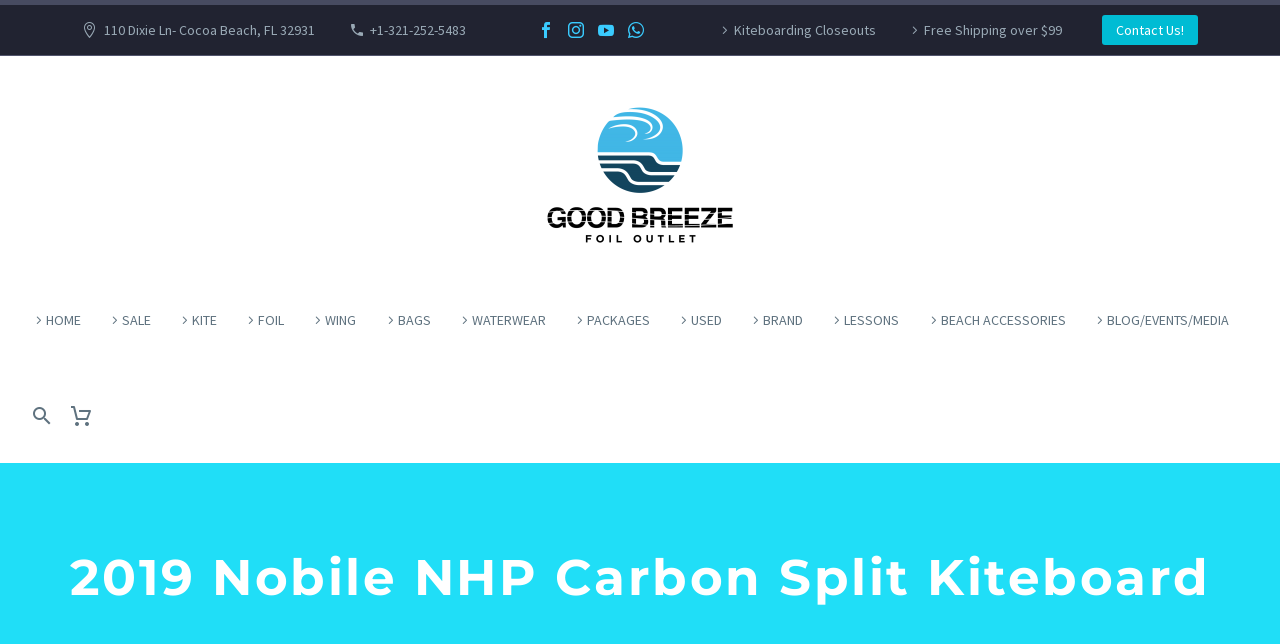Please respond to the question with a concise word or phrase:
What is the phone number of Foil Outlet?

+1-321-252-5483